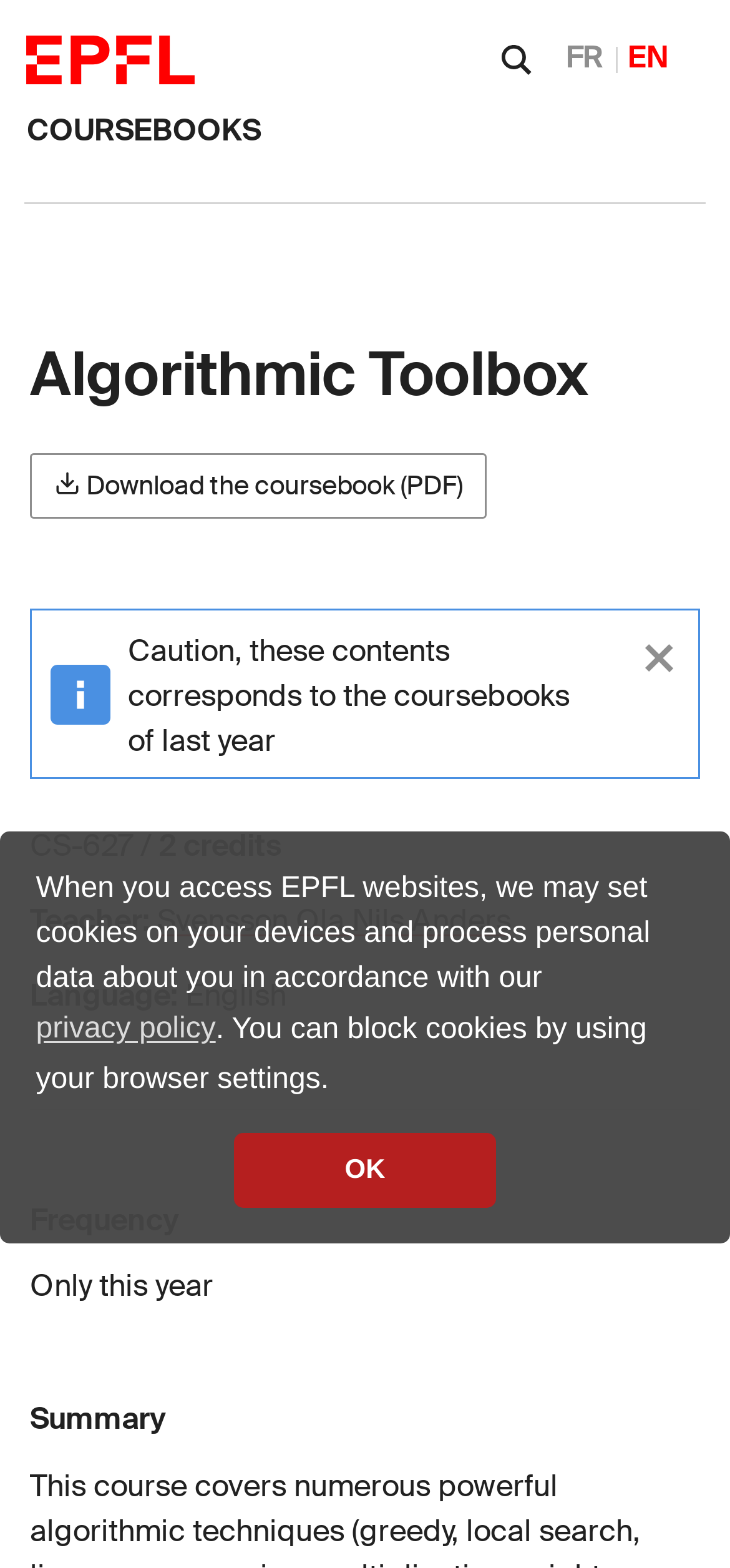Please locate the bounding box coordinates of the element that should be clicked to complete the given instruction: "Click the 'About Us' link".

None